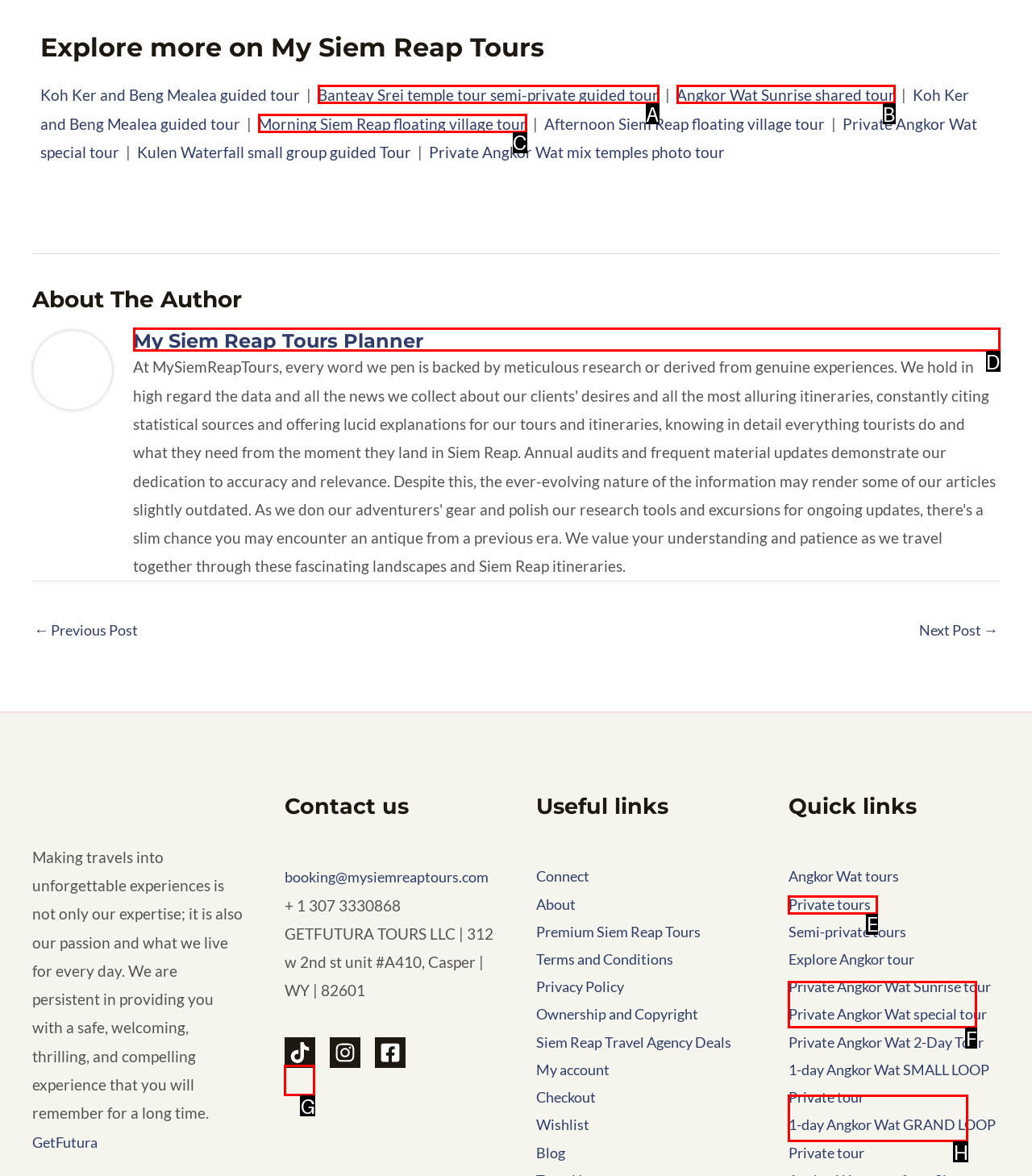For the instruction: Visit the 'My Siem Reap Tours Planner' page, determine the appropriate UI element to click from the given options. Respond with the letter corresponding to the correct choice.

D